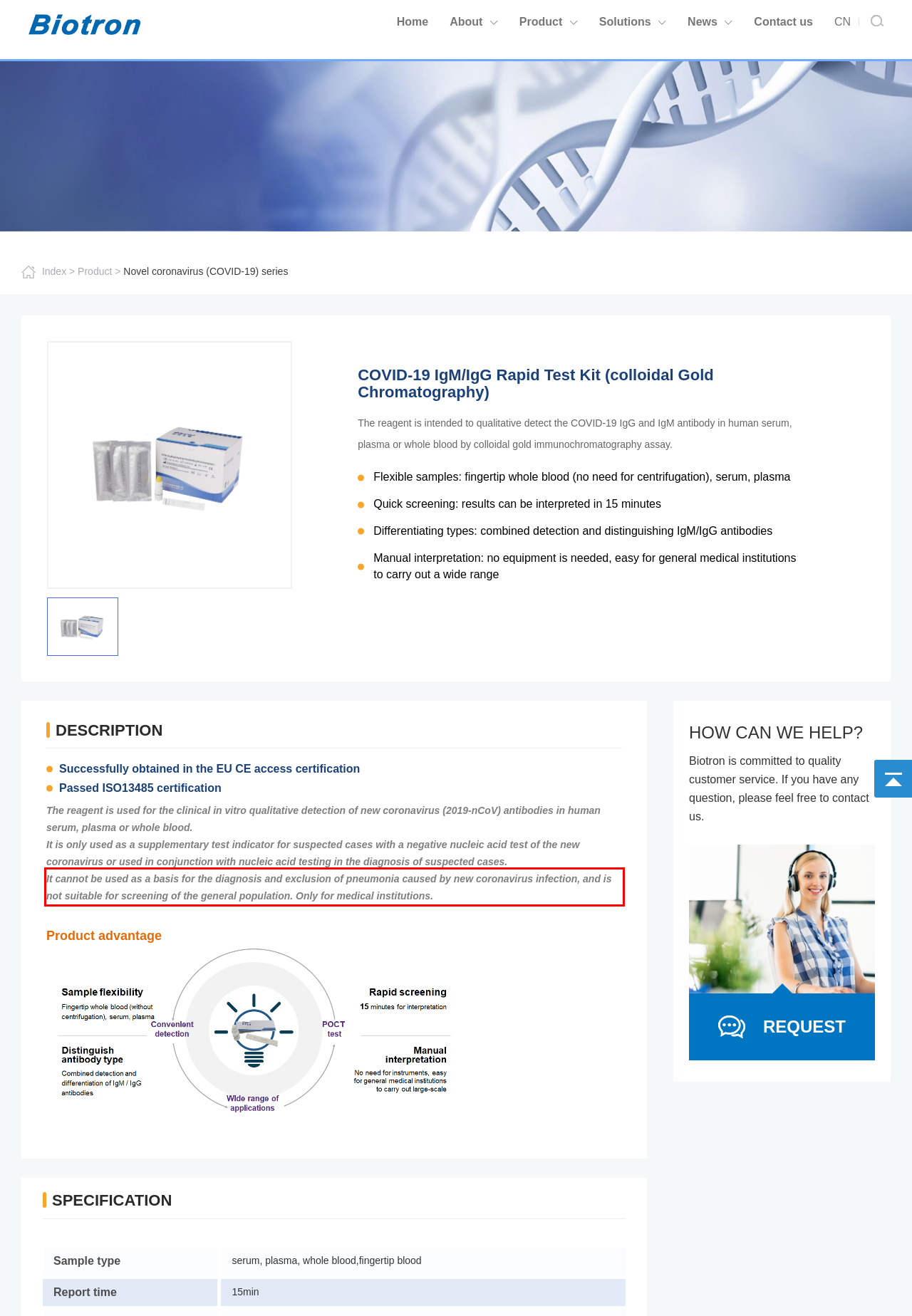Identify and extract the text within the red rectangle in the screenshot of the webpage.

It cannot be used as a basis for the diagnosis and exclusion of pneumonia caused by new coronavirus infection, and is not suitable for screening of the general population. Only for medical institutions.